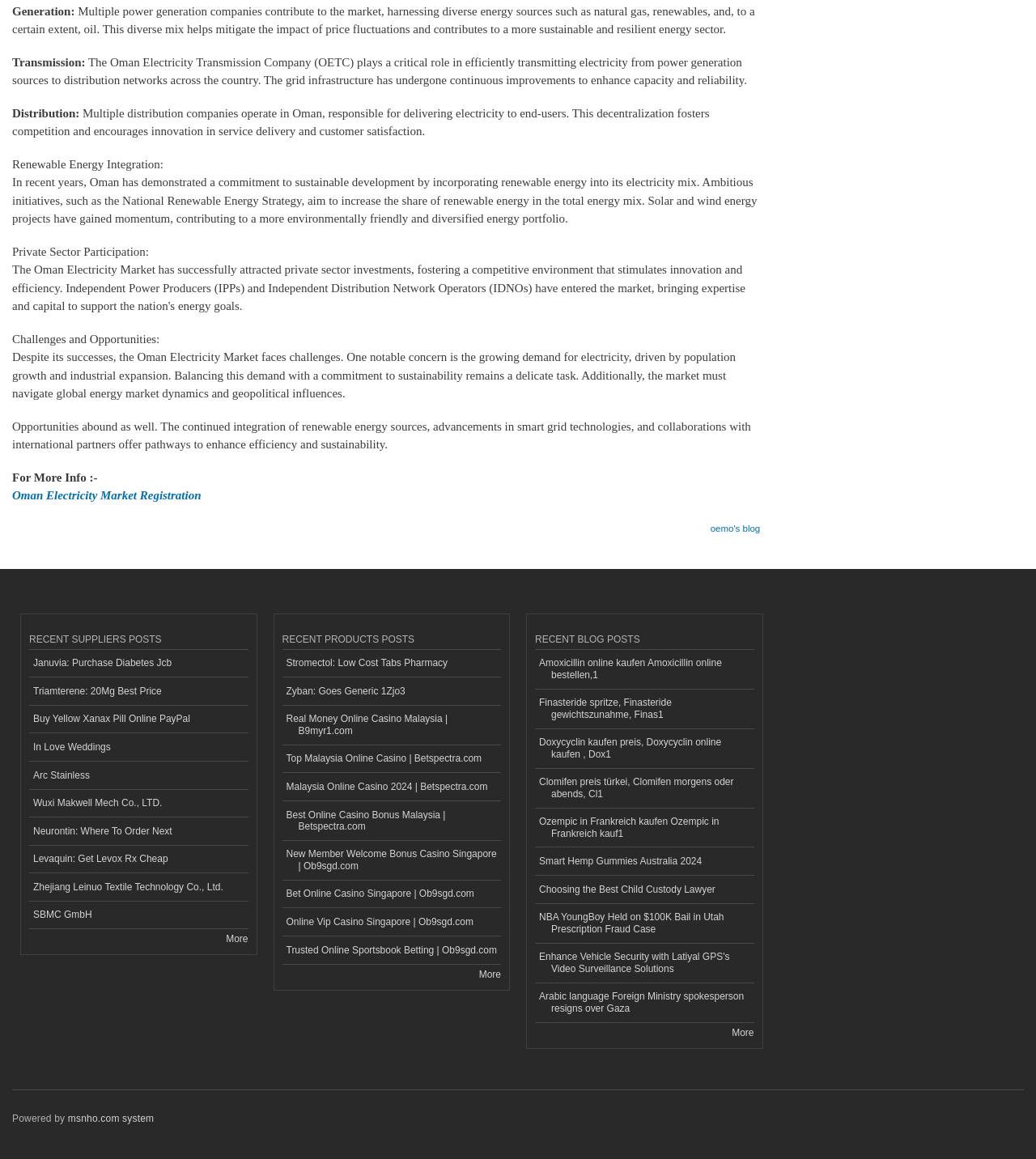Determine the bounding box coordinates for the UI element described. Format the coordinates as (top-left x, top-left y, bottom-right x, bottom-right y) and ensure all values are between 0 and 1. Element description: msnho.com system

[0.065, 0.96, 0.149, 0.97]